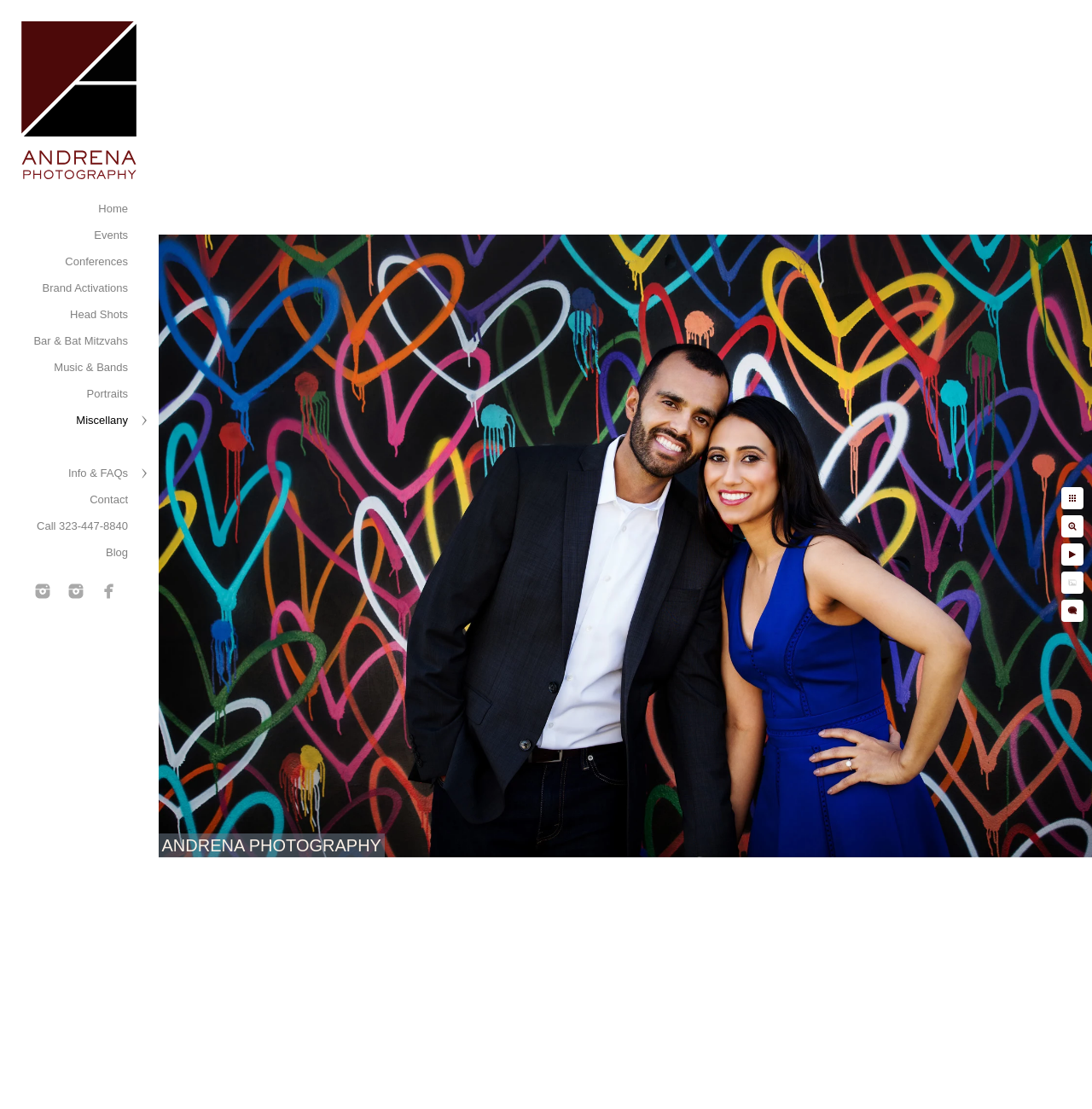Please specify the bounding box coordinates of the clickable region to carry out the following instruction: "visit the blog". The coordinates should be four float numbers between 0 and 1, in the format [left, top, right, bottom].

[0.097, 0.492, 0.117, 0.504]